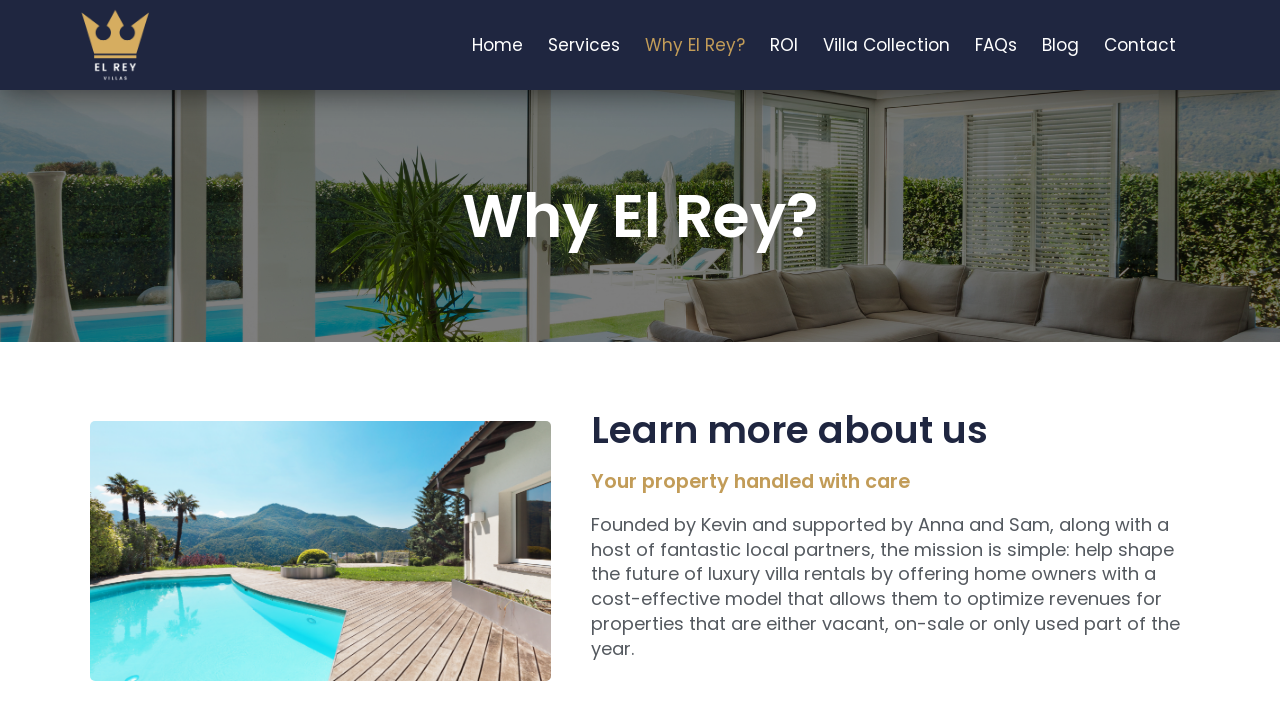Calculate the bounding box coordinates of the UI element given the description: "Services".

[0.428, 0.031, 0.484, 0.097]